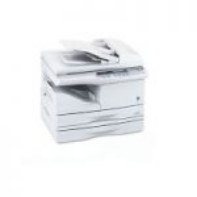What are the office tasks that the printer is designed for?
Using the information from the image, give a concise answer in one word or a short phrase.

Copying, scanning, and printing